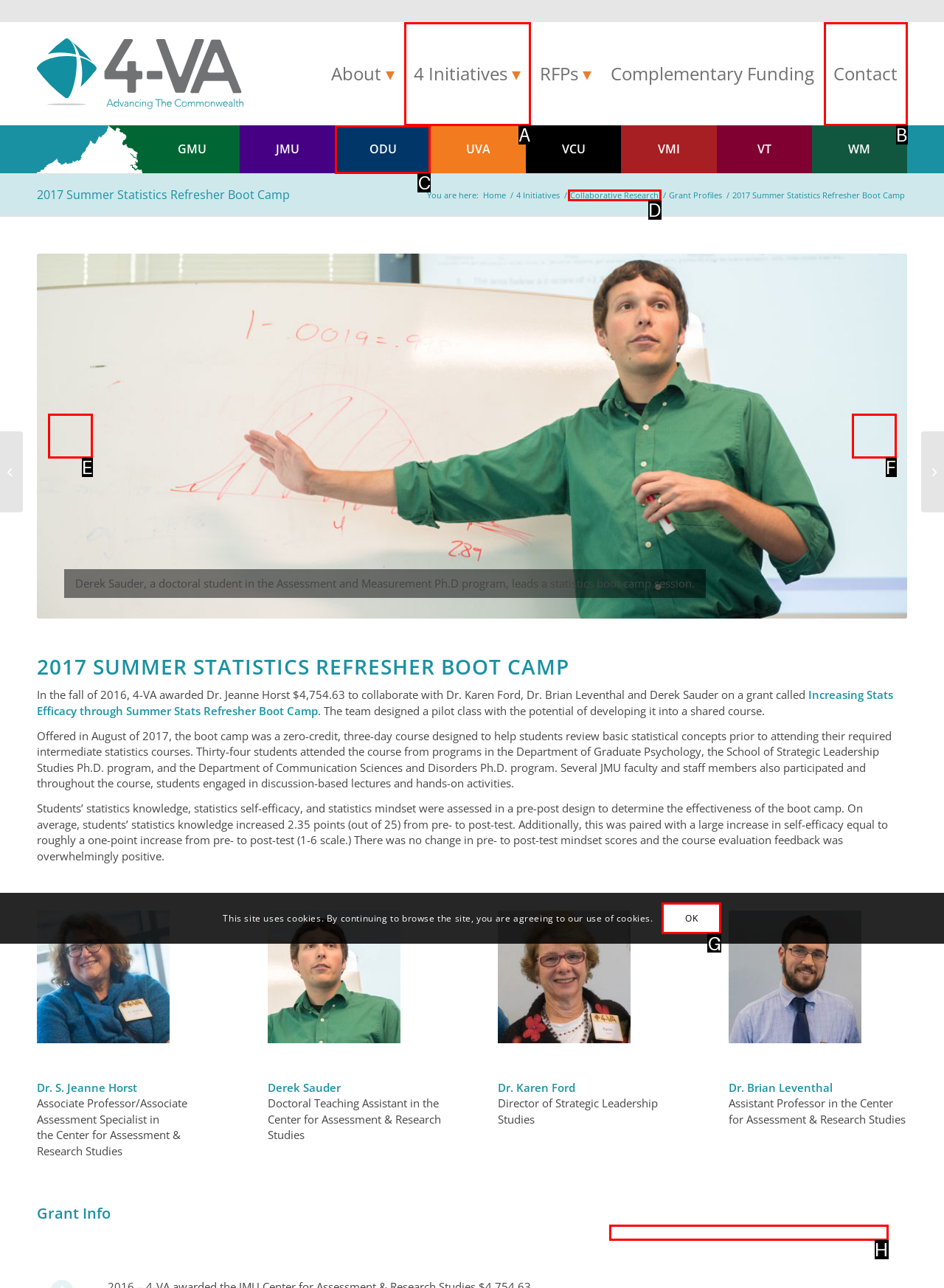Specify which element within the red bounding boxes should be clicked for this task: Check the 'Benefits to the Commonwealth' Respond with the letter of the correct option.

H